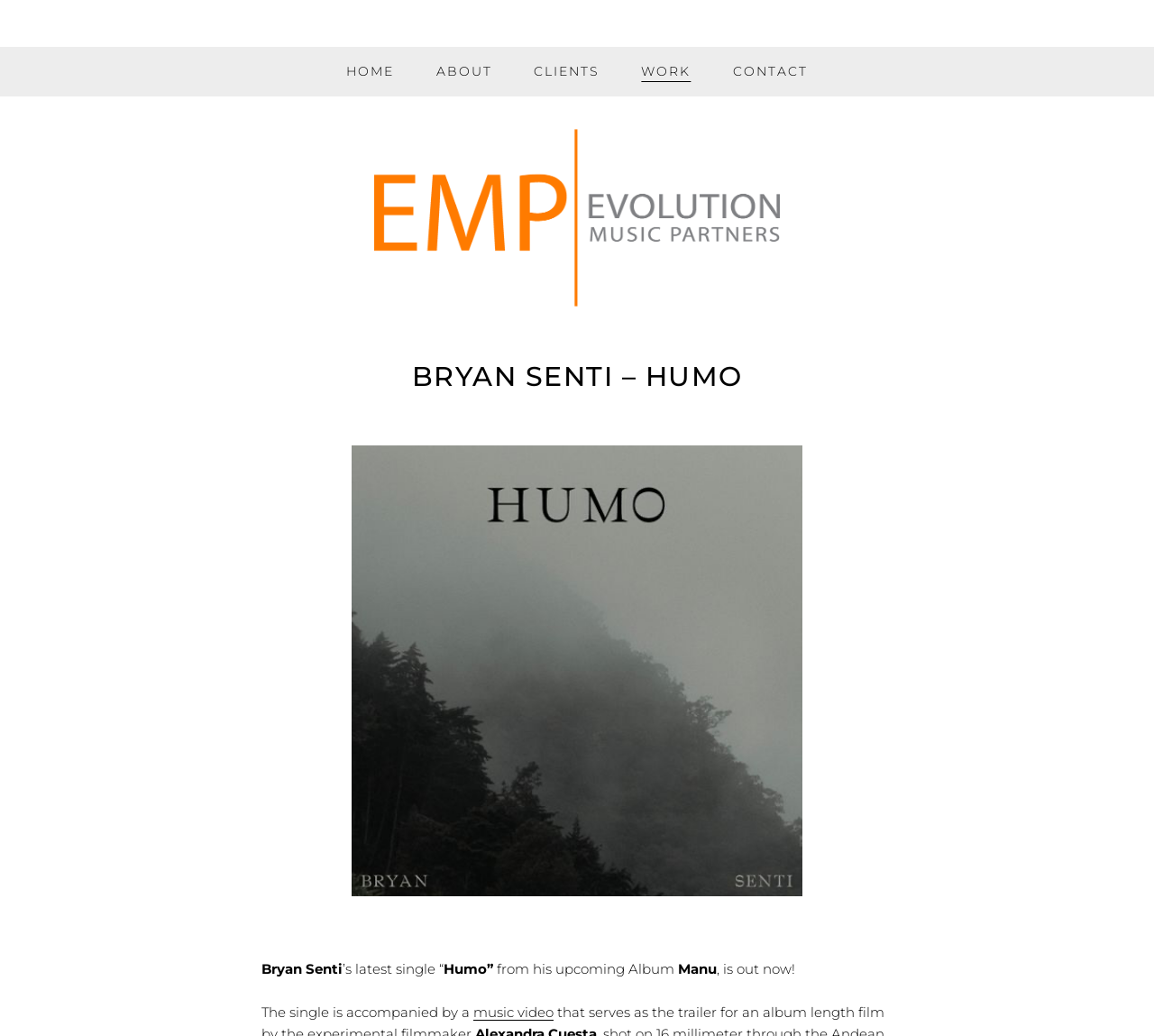Find the bounding box coordinates for the element that must be clicked to complete the instruction: "Go to Home". The coordinates should be four float numbers between 0 and 1, indicated as [left, top, right, bottom].

None